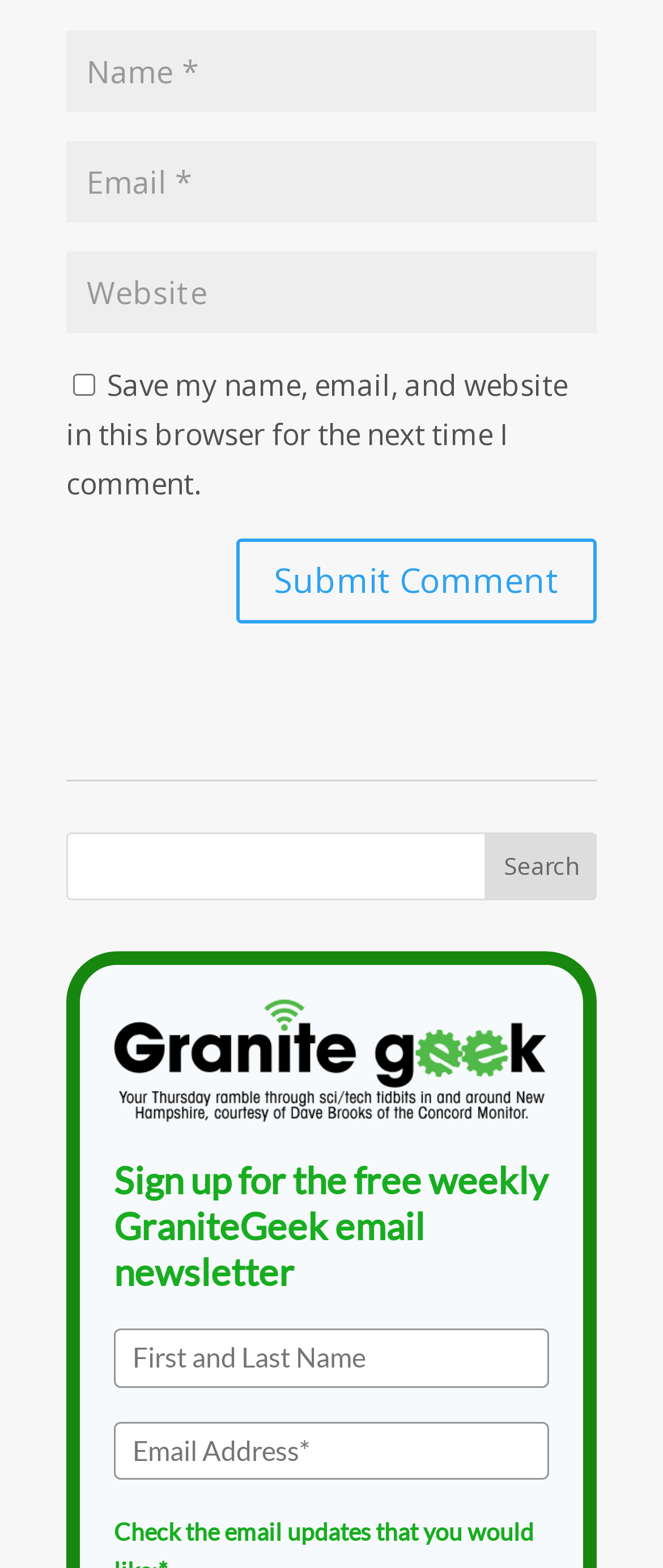Please mark the clickable region by giving the bounding box coordinates needed to complete this instruction: "Search for something".

[0.732, 0.53, 0.9, 0.574]